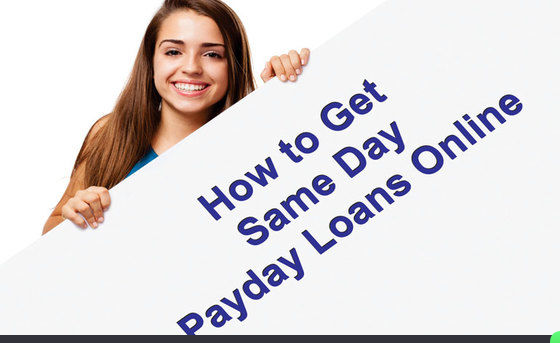What is the tone of the woman in the image?
Look at the webpage screenshot and answer the question with a detailed explanation.

The woman in the image is smiling brightly, which conveys a sense of friendliness and approachability. Her facial expression suggests that she is welcoming and approachable, making the financial topic of payday loans seem more accessible.